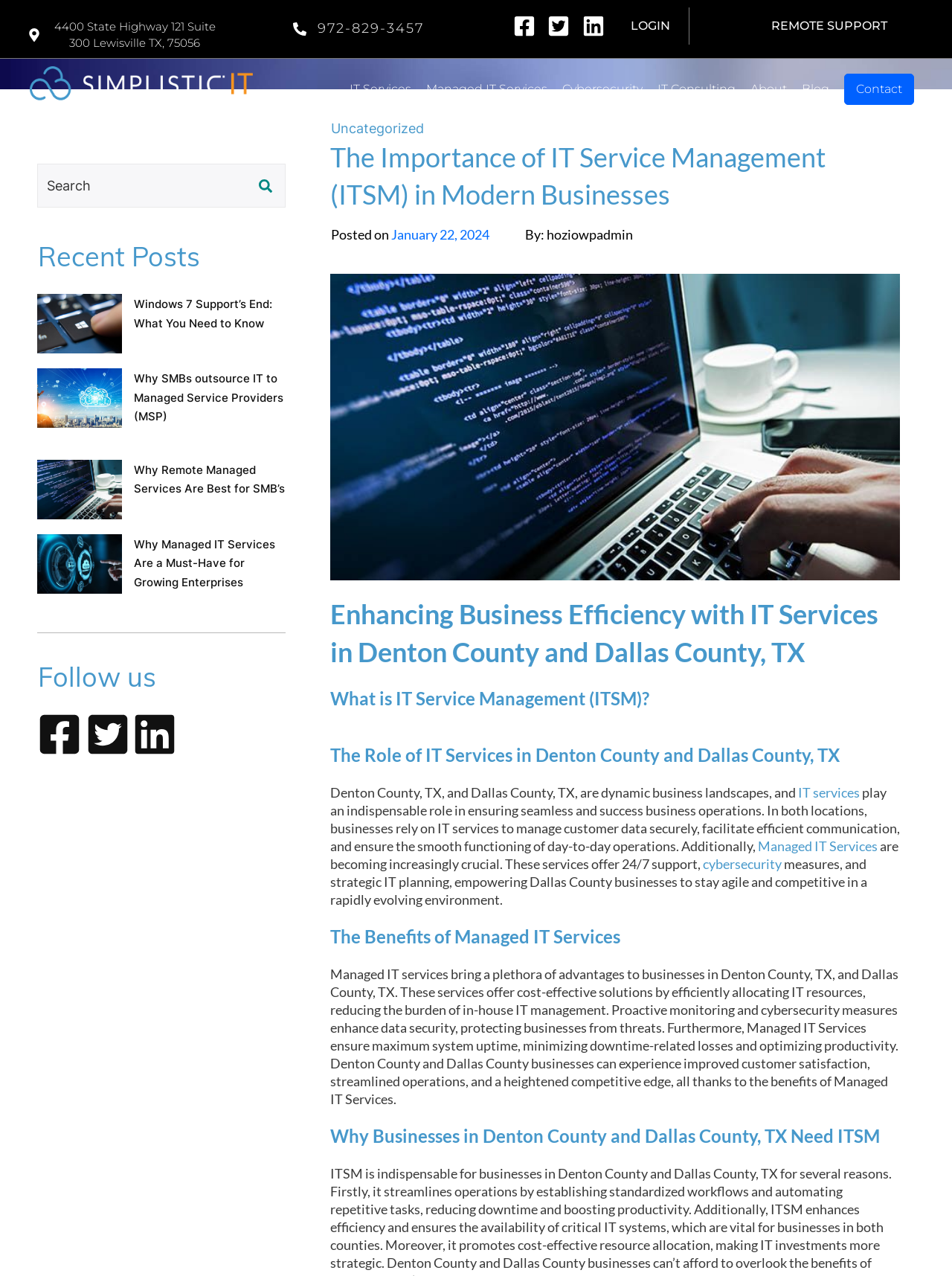Please determine the bounding box coordinates of the section I need to click to accomplish this instruction: "Click the 'LOGIN' button".

[0.658, 0.012, 0.708, 0.029]